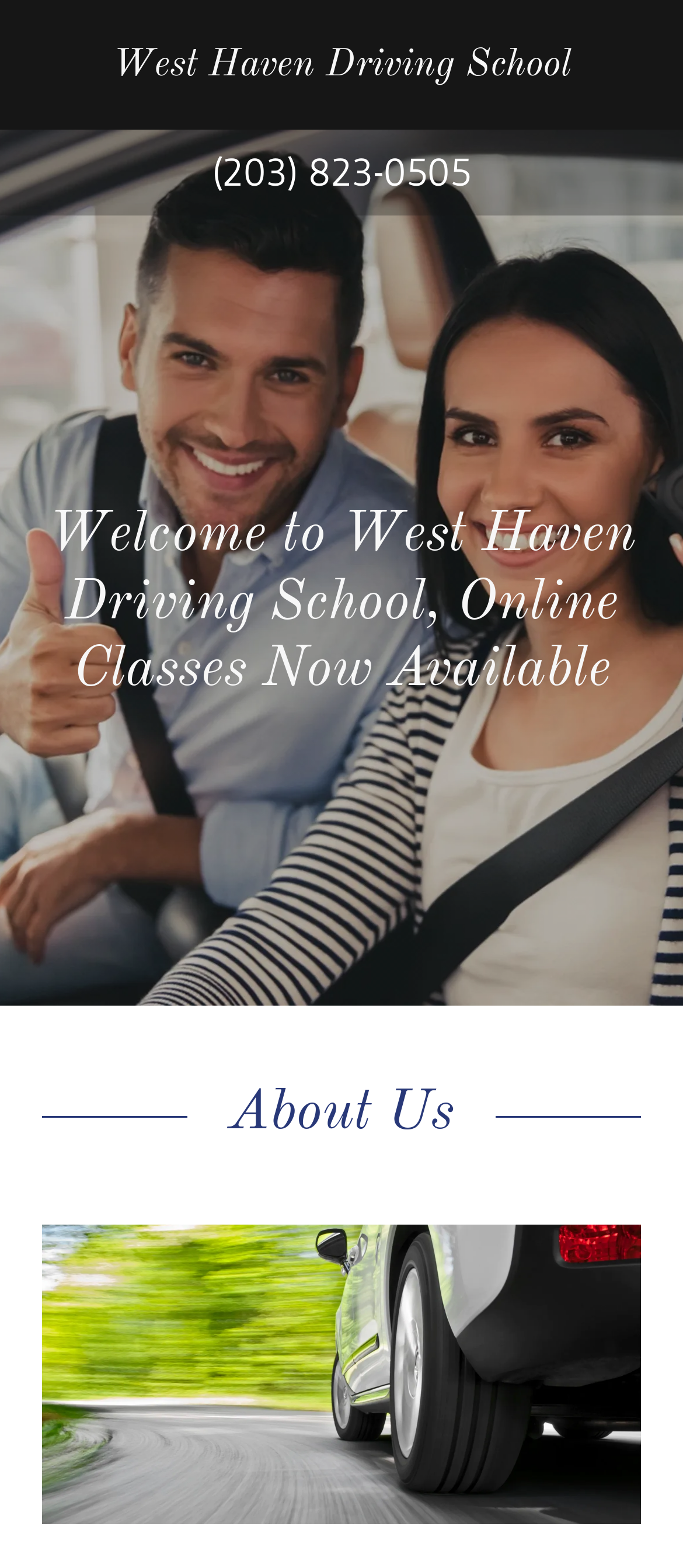Your task is to find and give the main heading text of the webpage.

Welcome to West Haven Driving School, Online Classes Now Available
